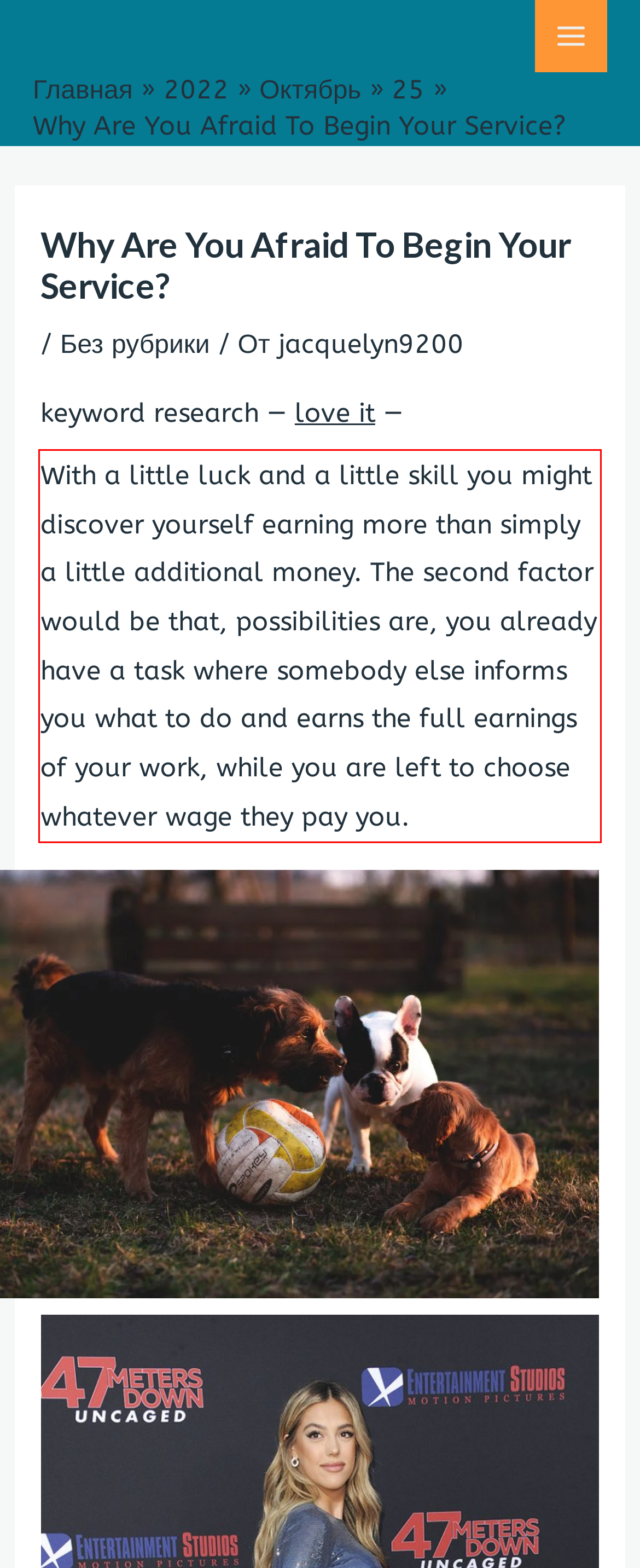Within the provided webpage screenshot, find the red rectangle bounding box and perform OCR to obtain the text content.

With a little luck and a little skill you might discover yourself earning more than simply a little additional money. The second factor would be that, possibilities are, you already have a task where somebody else informs you what to do and earns the full earnings of your work, while you are left to choose whatever wage they pay you.